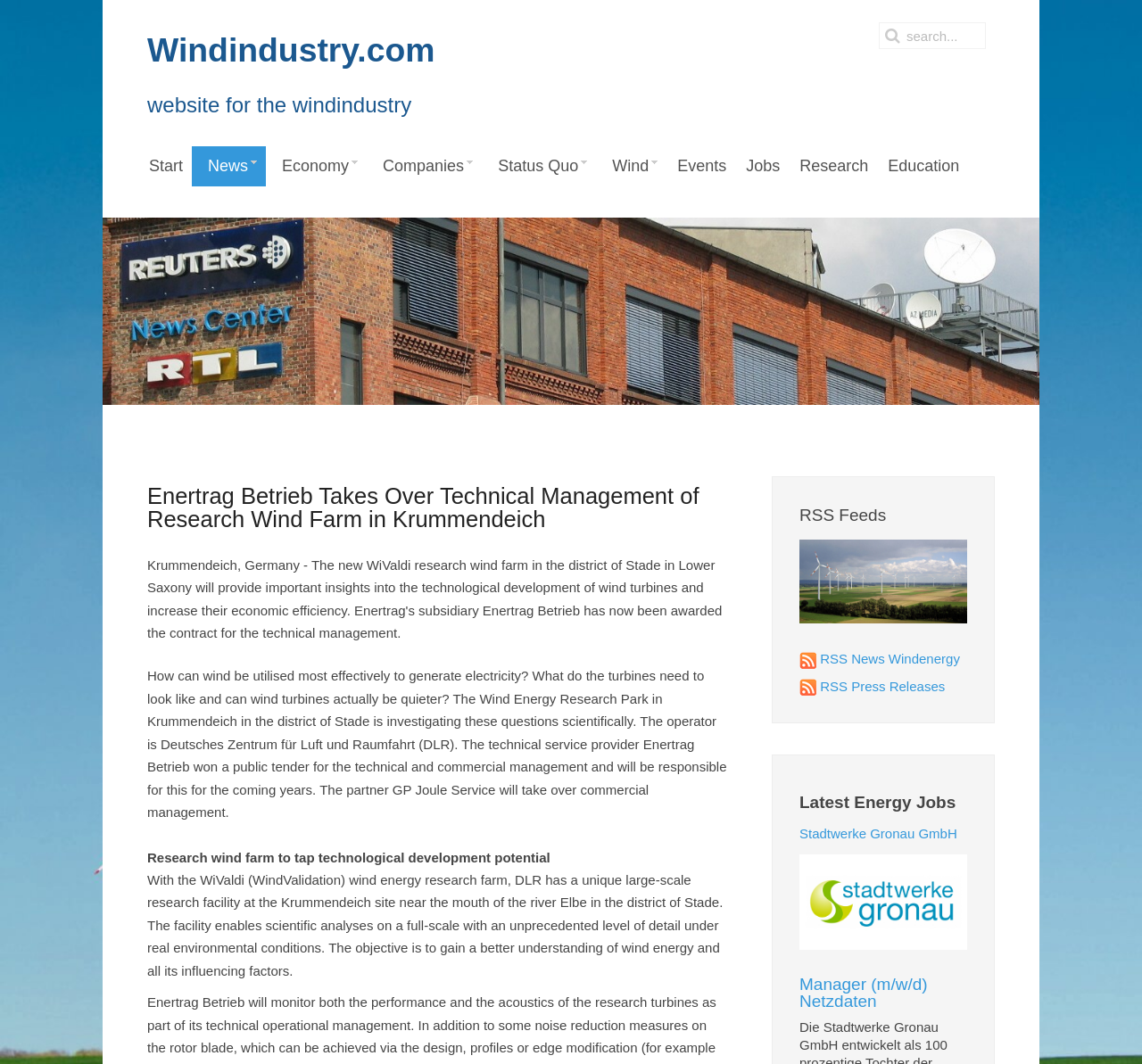What is the name of the company that won the public tender for technical and commercial management?
Please describe in detail the information shown in the image to answer the question.

The name of the company is obtained from the StaticText element that describes the company as the technical service provider that won the public tender for technical and commercial management of the research wind farm.